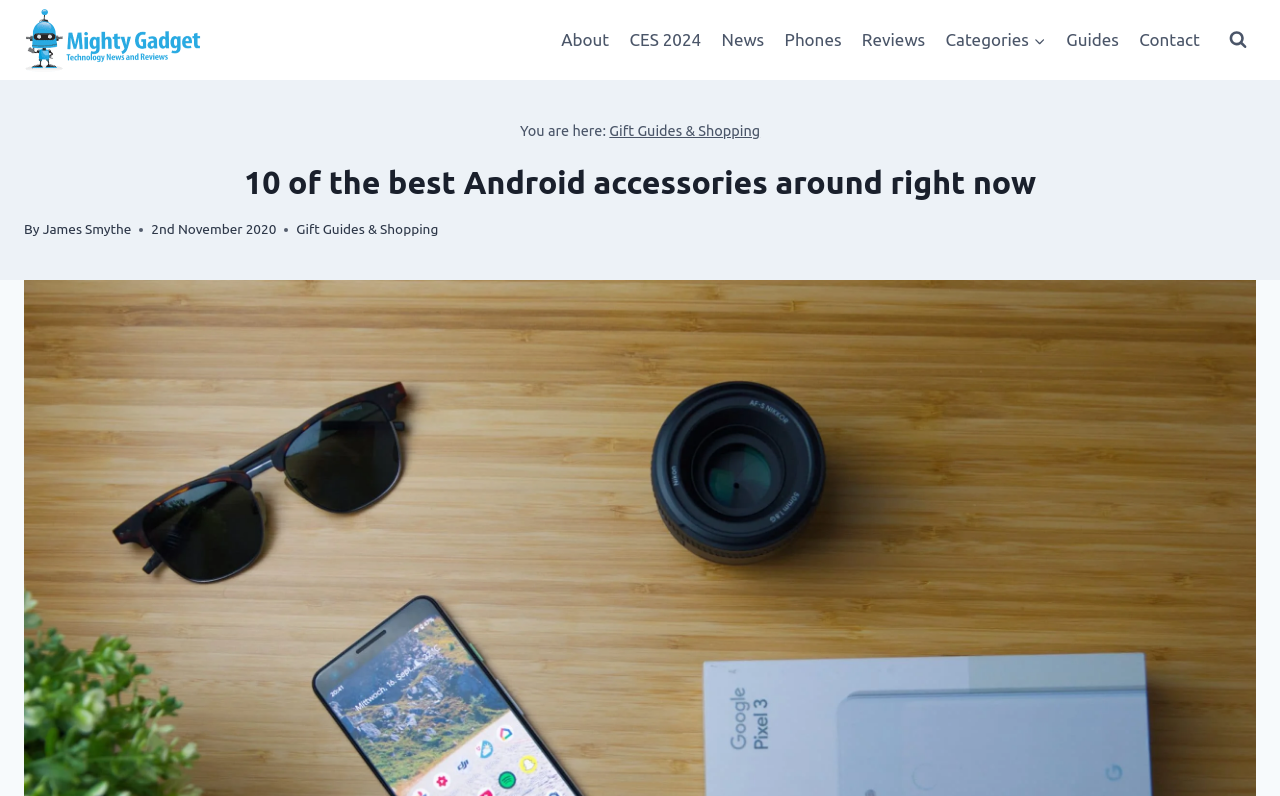Could you please study the image and provide a detailed answer to the question:
What is the author of the article?

I found the author's name by looking at the text next to the 'By' label, which is 'James Smythe'.